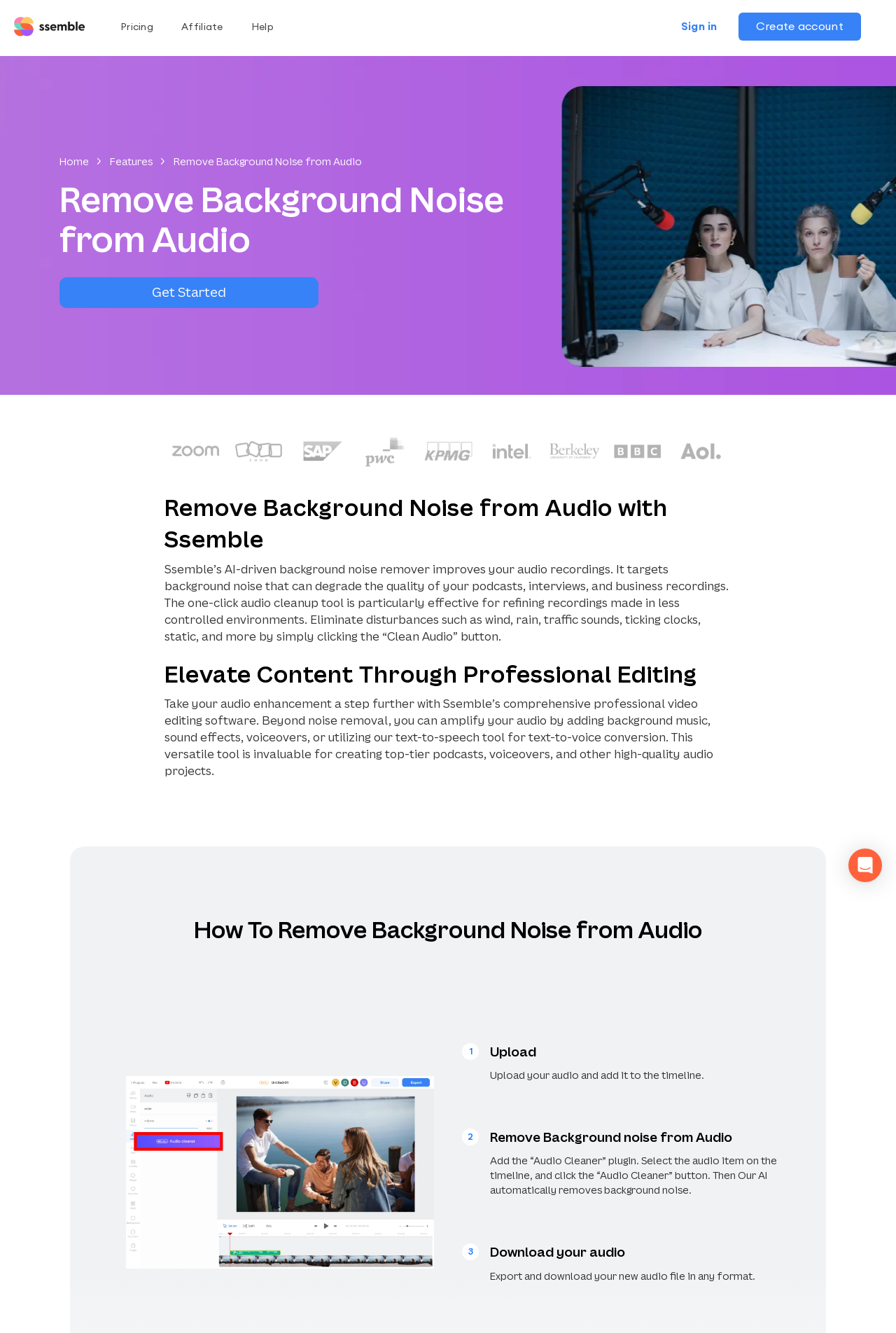What is the primary heading on this webpage?

Remove Background Noise from Audio